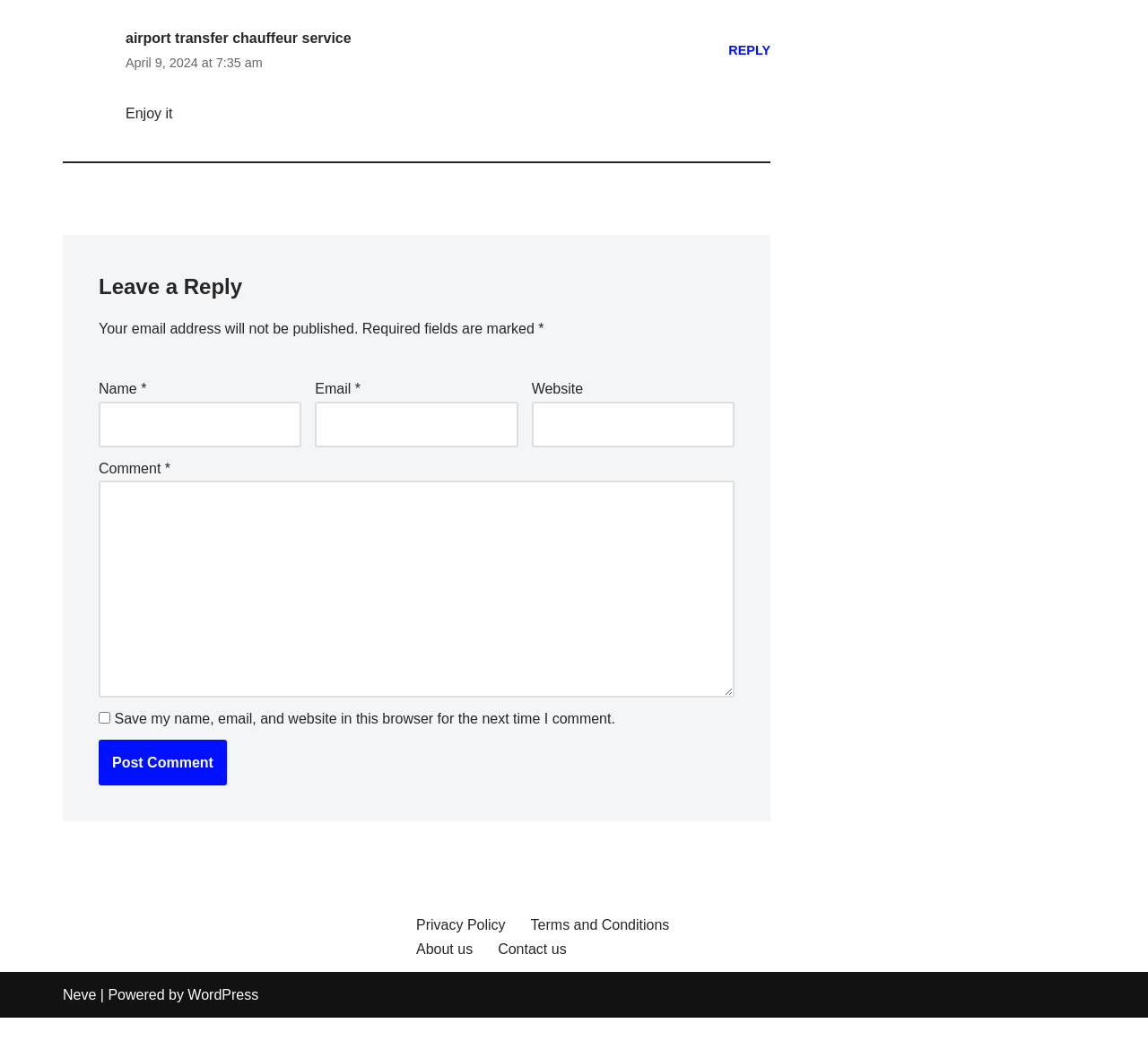Refer to the screenshot and give an in-depth answer to this question: What is the name of the platform powering the website?

The name of the platform powering the website can be determined by looking at the link element with the text 'WordPress' which is a child of the contentinfo element.